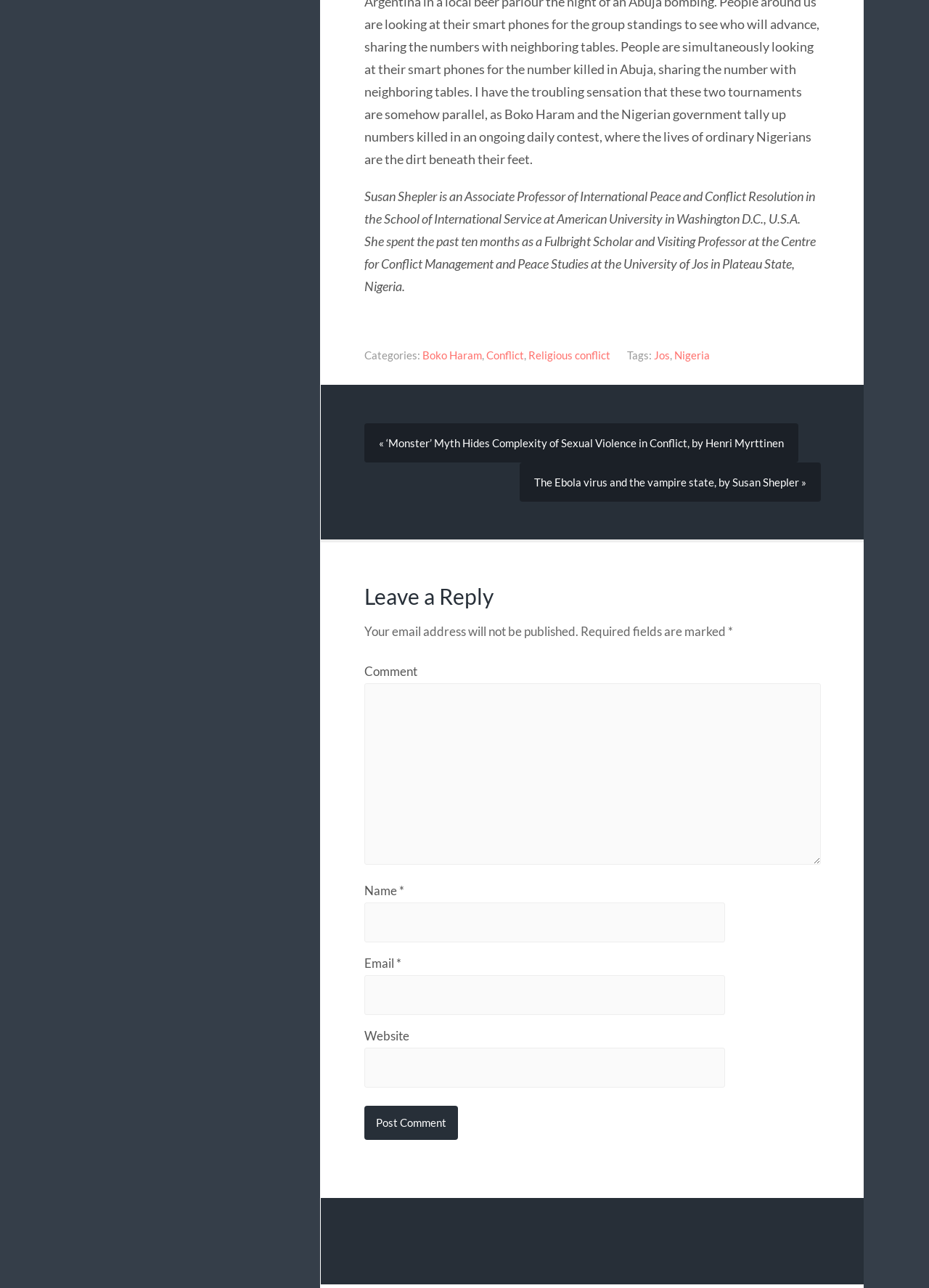Using the format (top-left x, top-left y, bottom-right x, bottom-right y), and given the element description, identify the bounding box coordinates within the screenshot: parent_node: Email * aria-describedby="email-notes" name="email"

[0.392, 0.757, 0.78, 0.788]